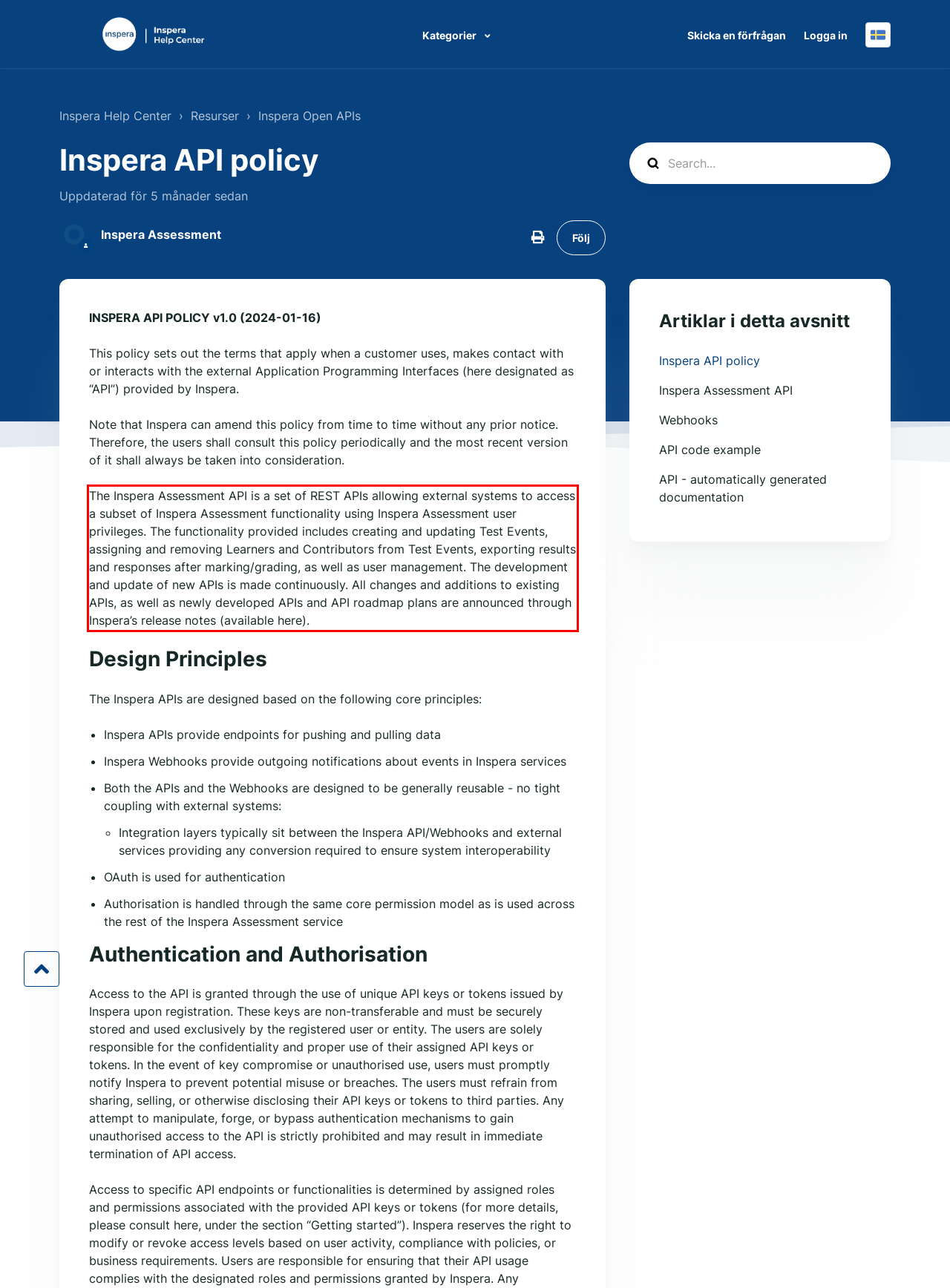Within the provided webpage screenshot, find the red rectangle bounding box and perform OCR to obtain the text content.

The Inspera Assessment API is a set of REST APIs allowing external systems to access a subset of Inspera Assessment functionality using Inspera Assessment user privileges. The functionality provided includes creating and updating Test Events, assigning and removing Learners and Contributors from Test Events, exporting results and responses after marking/grading, as well as user management. The development and update of new APIs is made continuously. All changes and additions to existing APIs, as well as newly developed APIs and API roadmap plans are announced through Inspera’s release notes (available here).